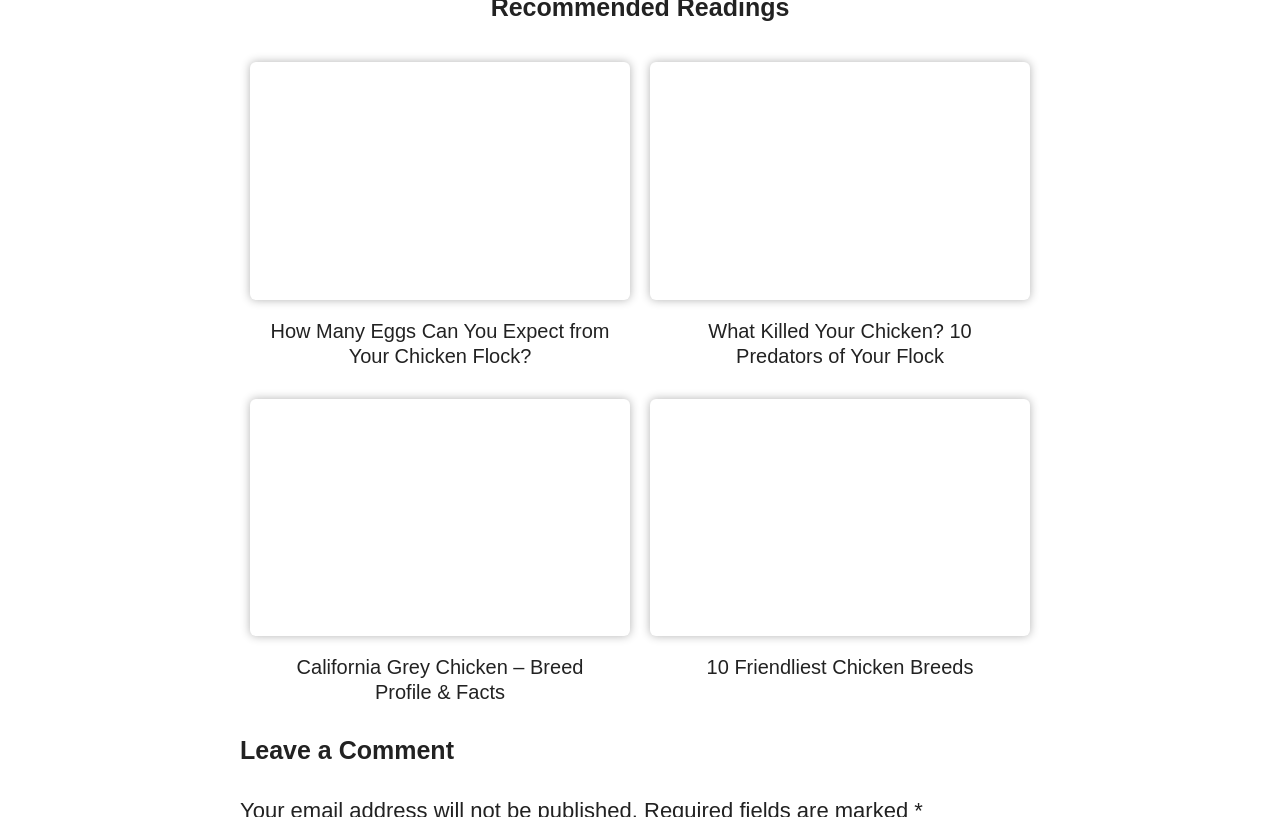Find the bounding box coordinates for the element described here: "Forum".

None